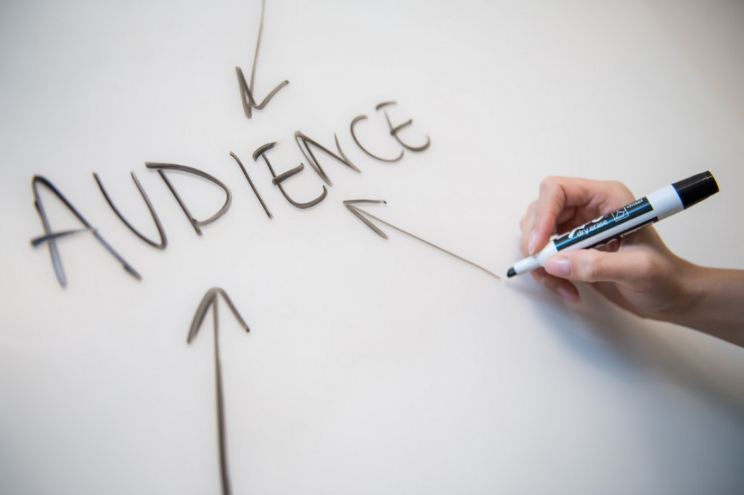Reply to the question with a single word or phrase:
What is the background color of the image?

white